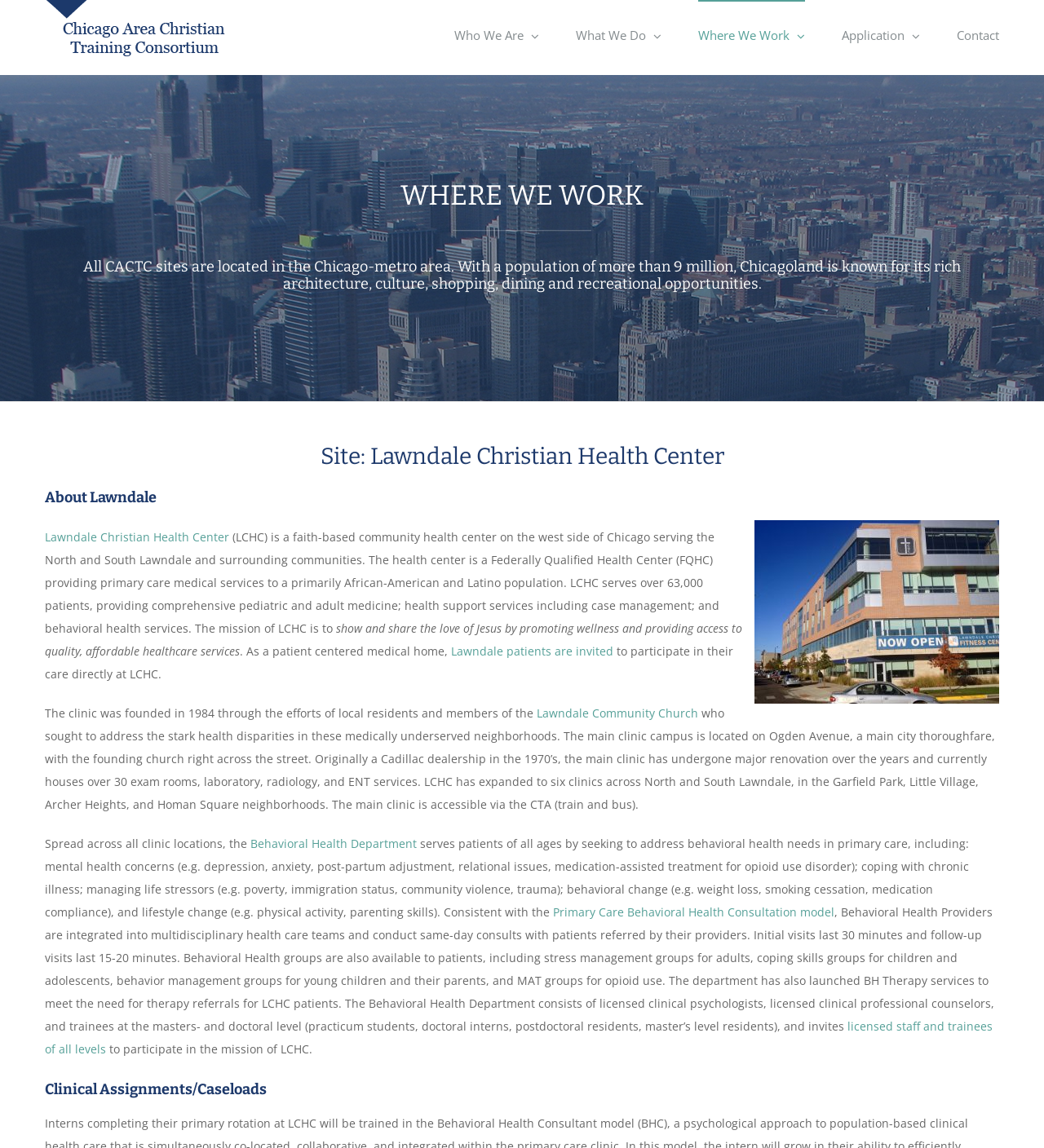Specify the bounding box coordinates of the element's region that should be clicked to achieve the following instruction: "Contact Lawndale Christian Health Center via phone". The bounding box coordinates consist of four float numbers between 0 and 1, in the format [left, top, right, bottom].

[0.082, 0.804, 0.195, 0.817]